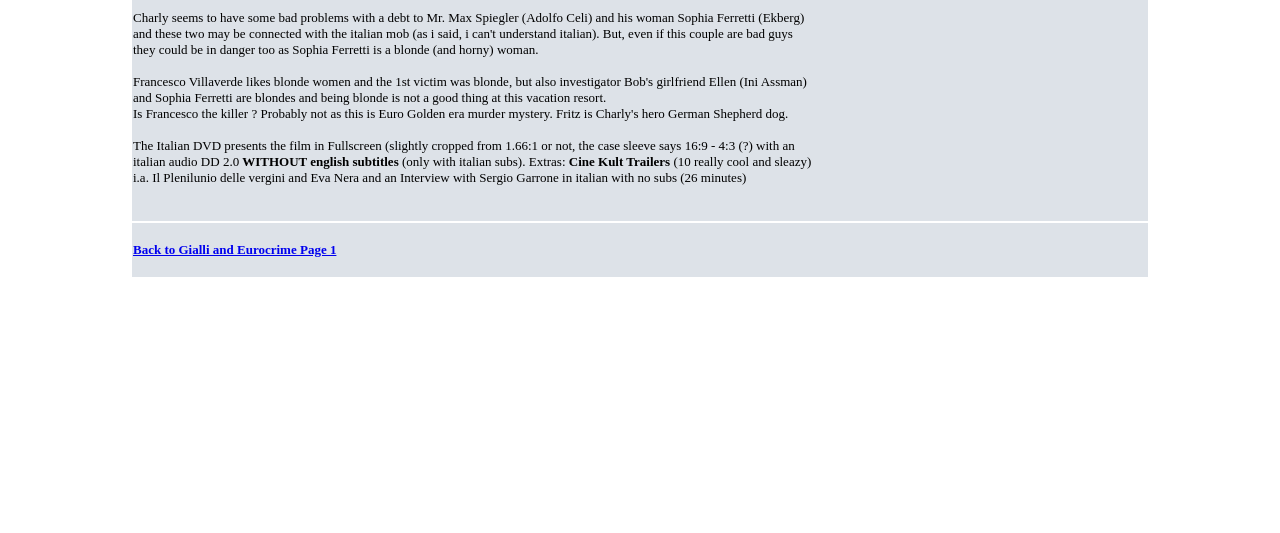Reply to the question below using a single word or brief phrase:
What is the audio format of the Italian DVD?

DD 2.0